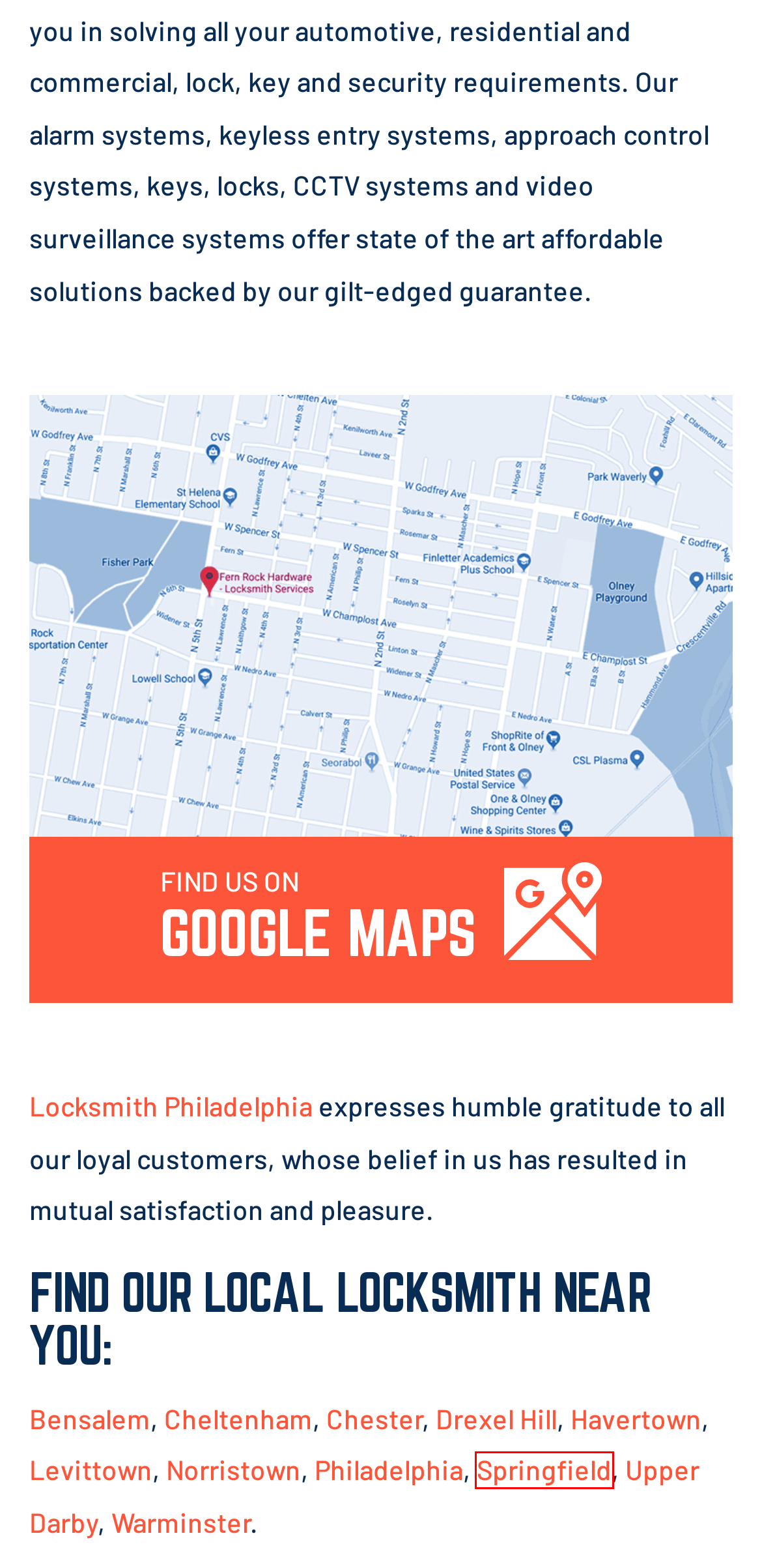You are given a screenshot of a webpage with a red rectangle bounding box. Choose the best webpage description that matches the new webpage after clicking the element in the bounding box. Here are the candidates:
A. HAVERTOWN Locksmith - Locksmith HAVERTOWN PA
B. UPPER DARBY Locksmith - Locksmith UPPER DARBY PA
C. PHILADELPHIA Locksmith - Locksmith PHILADELPHIA PA
D. CHESTER Locksmith - Locksmith CHESTER PA
E. WARMINSTER Locksmith - Locksmith WARMINSTER PA
F. SPRINGFIELD Locksmith - Locksmith SPRINGFIELD PA
G. DREXEL HILL Locksmith - Locksmith DREXEL HILL PA
H. CHELTENHAM Locksmith - Locksmith CHELTENHAM PA

F